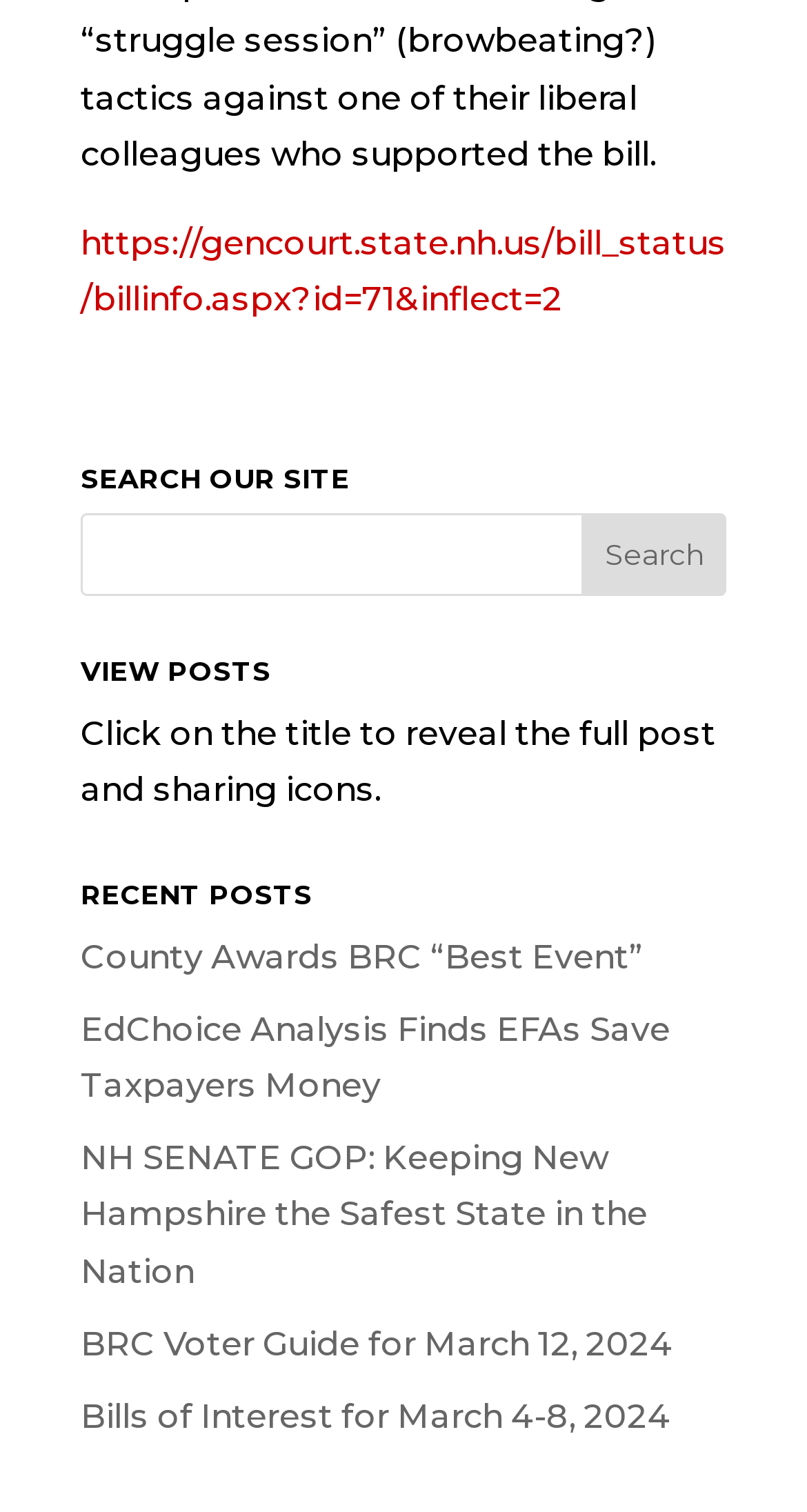Bounding box coordinates are specified in the format (top-left x, top-left y, bottom-right x, bottom-right y). All values are floating point numbers bounded between 0 and 1. Please provide the bounding box coordinate of the region this sentence describes: County Awards BRC “Best Event”

[0.1, 0.619, 0.797, 0.645]